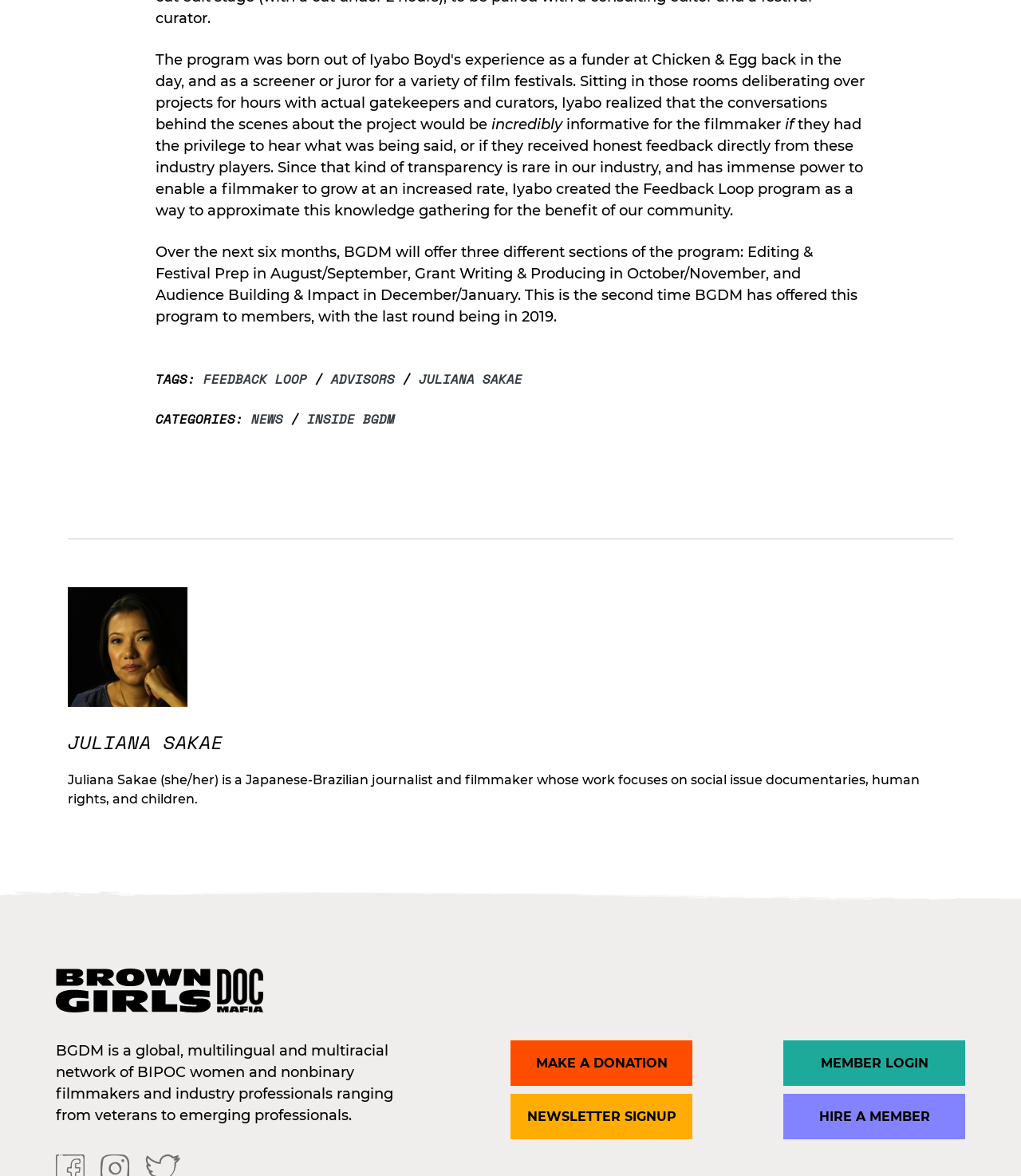Identify the bounding box coordinates of the section to be clicked to complete the task described by the following instruction: "Click on the link 'How Do You Hold A Maine Coon Cat'". The coordinates should be four float numbers between 0 and 1, formatted as [left, top, right, bottom].

None